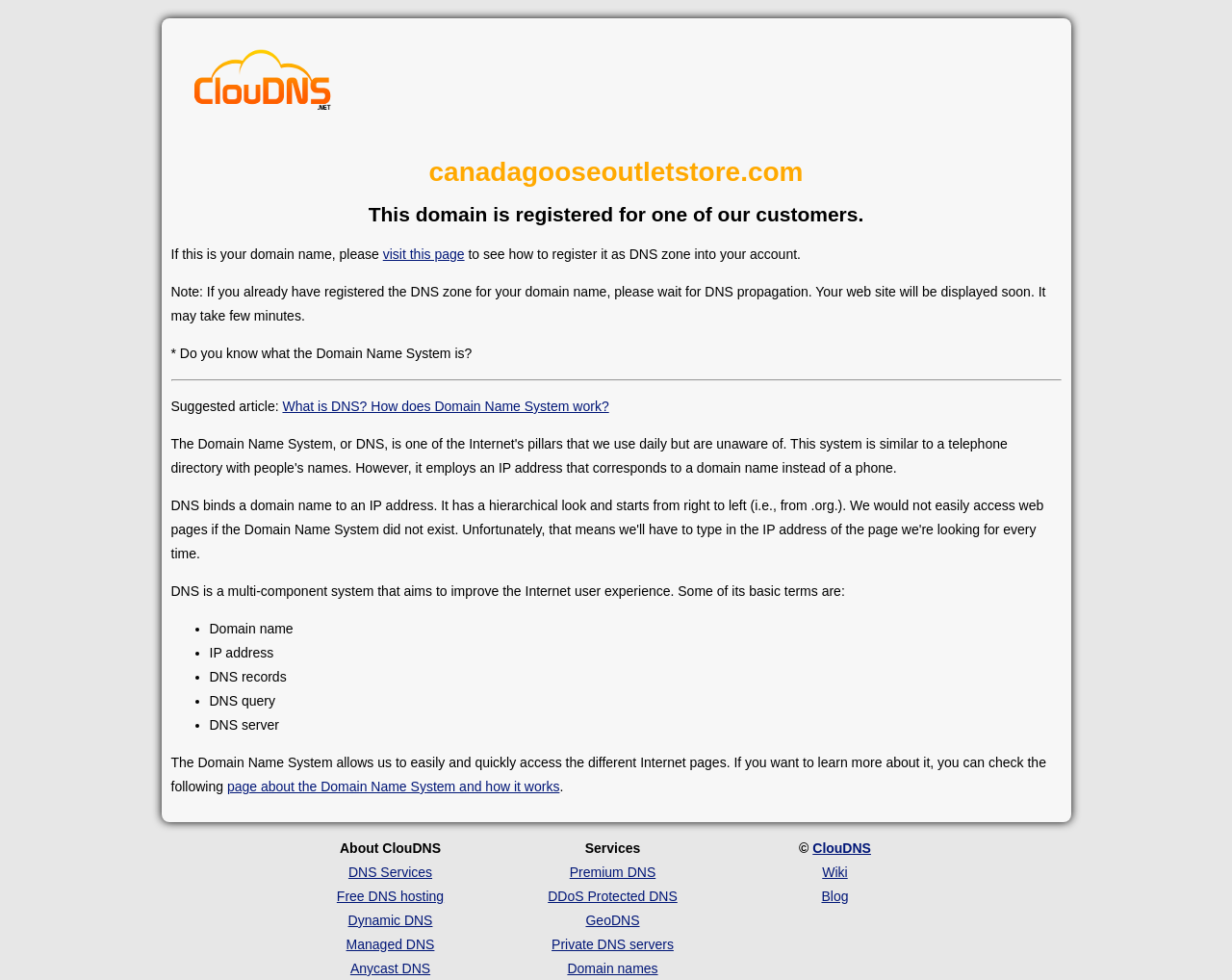Bounding box coordinates should be provided in the format (top-left x, top-left y, bottom-right x, bottom-right y) with all values between 0 and 1. Identify the bounding box for this UI element: Chat

None